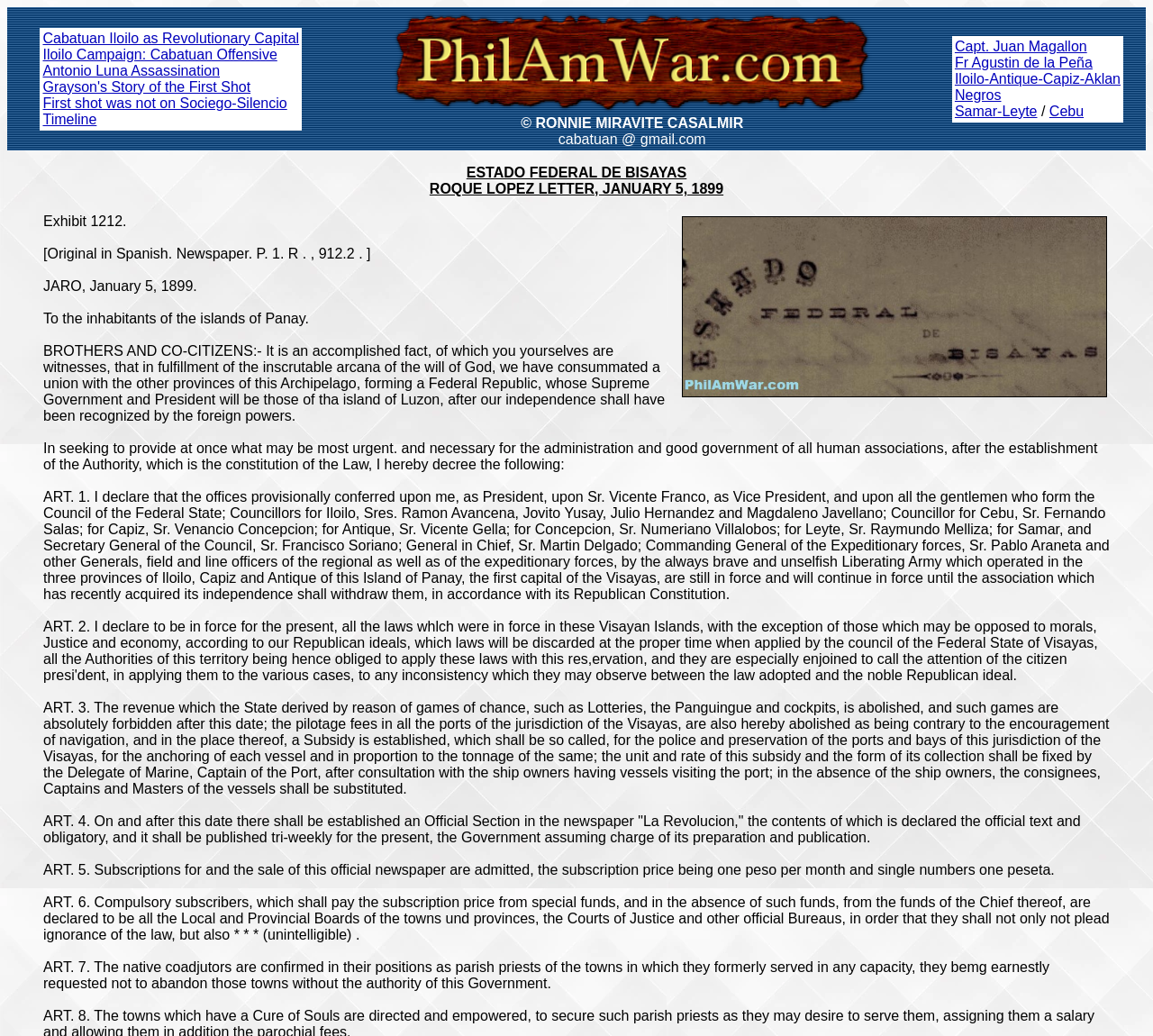Specify the bounding box coordinates of the element's area that should be clicked to execute the given instruction: "Click on the link 'Capt. Juan Magallon'". The coordinates should be four float numbers between 0 and 1, i.e., [left, top, right, bottom].

[0.828, 0.037, 0.943, 0.052]